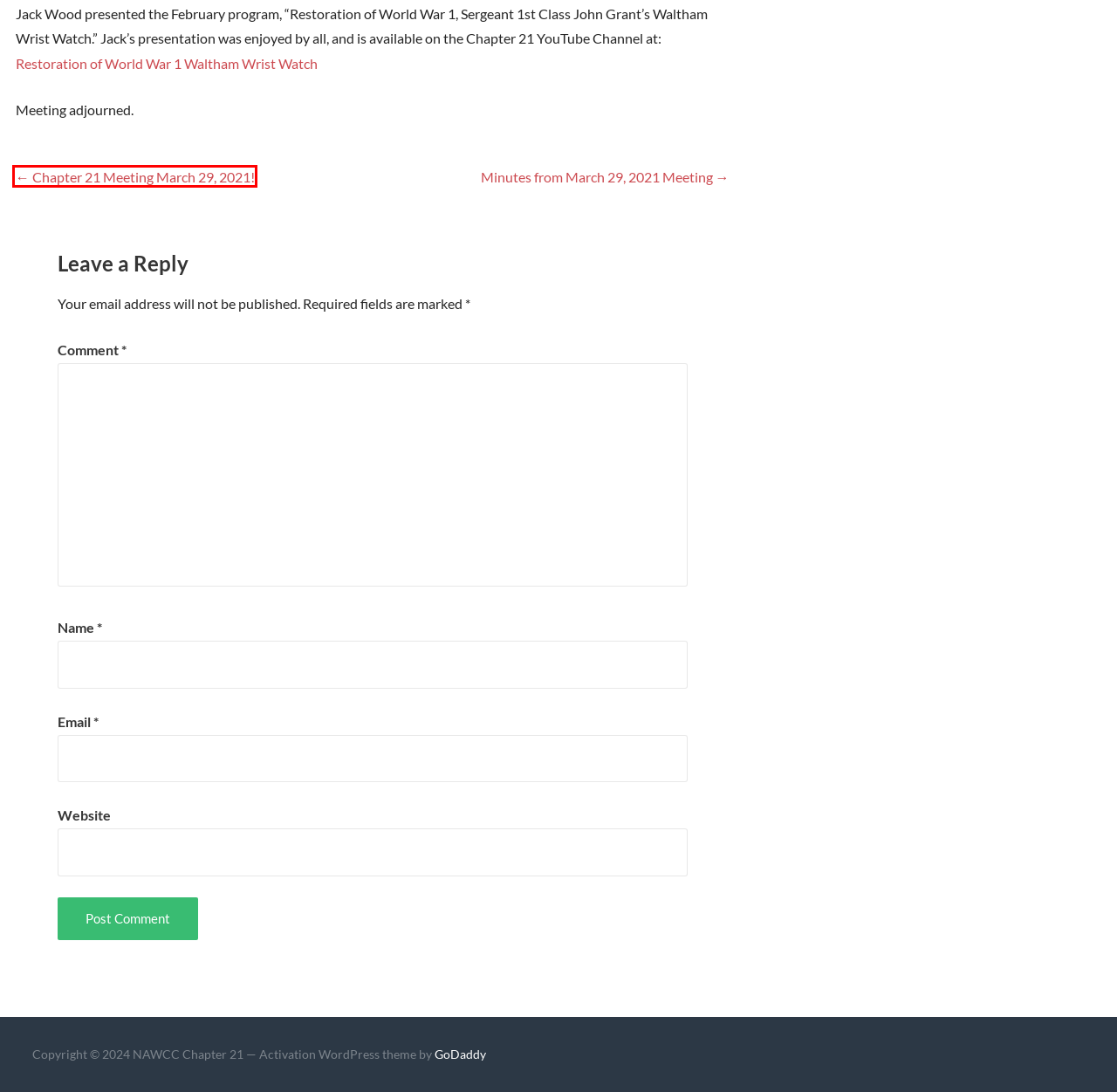Examine the screenshot of a webpage featuring a red bounding box and identify the best matching webpage description for the new page that results from clicking the element within the box. Here are the options:
A. EGTC – NAWCC Chapter 21
B. Chapter 21 Meeting March 29, 2021! – NAWCC Chapter 21
C. Minutes from March 29, 2021 Meeting – NAWCC Chapter 21
D. Library – NAWCC Chapter 21
E. Ken Reindel – NAWCC Chapter 21
F. Mini-Mart – NAWCC Chapter 21
G. Workshops – NAWCC Chapter 21
H. Clock & Watch Service – NAWCC Chapter 21

B